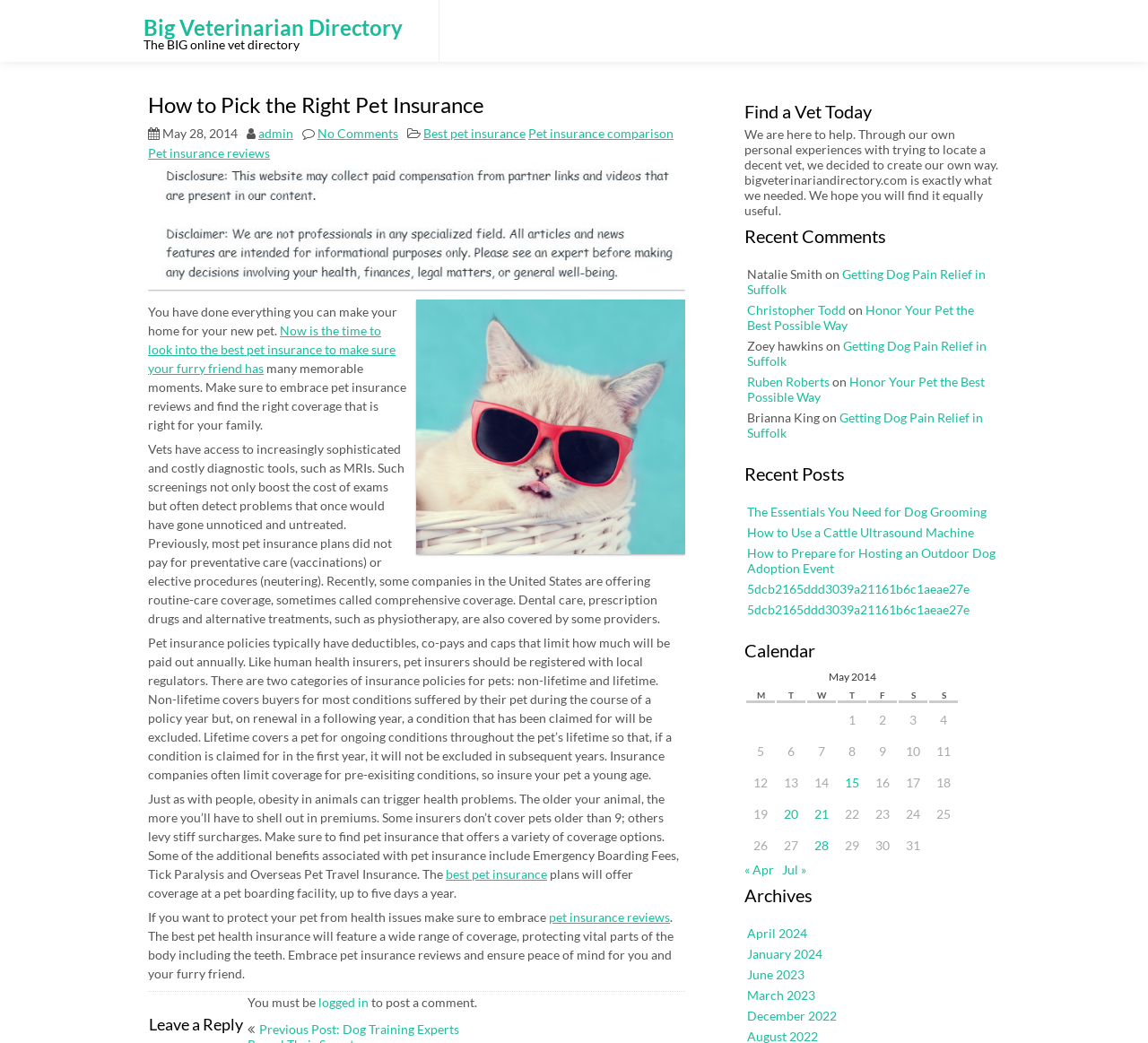What is the difference between non-lifetime and lifetime pet insurance policies?
Look at the image and respond with a one-word or short-phrase answer.

Coverage duration